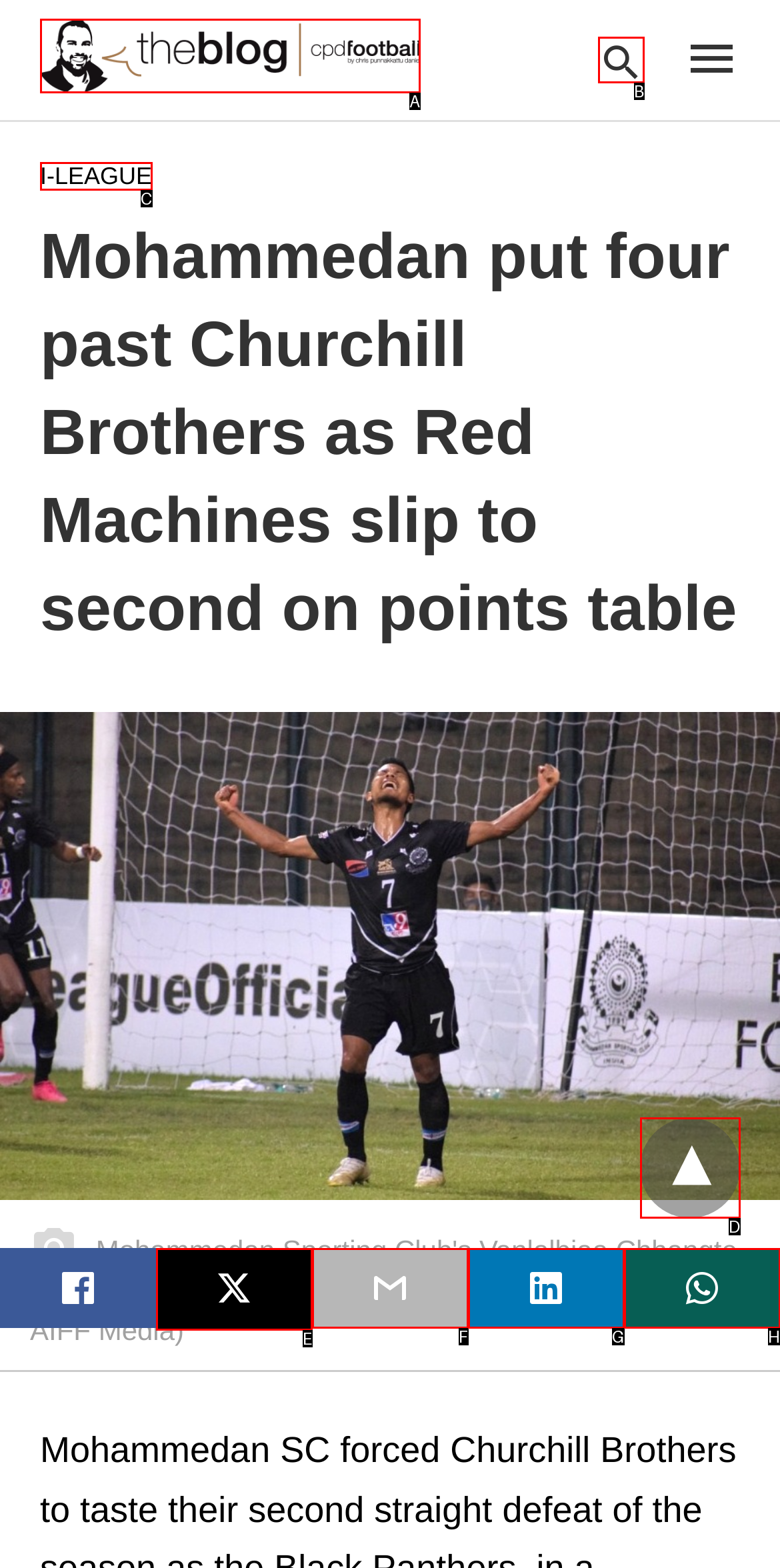What option should I click on to execute the task: view more options? Give the letter from the available choices.

D